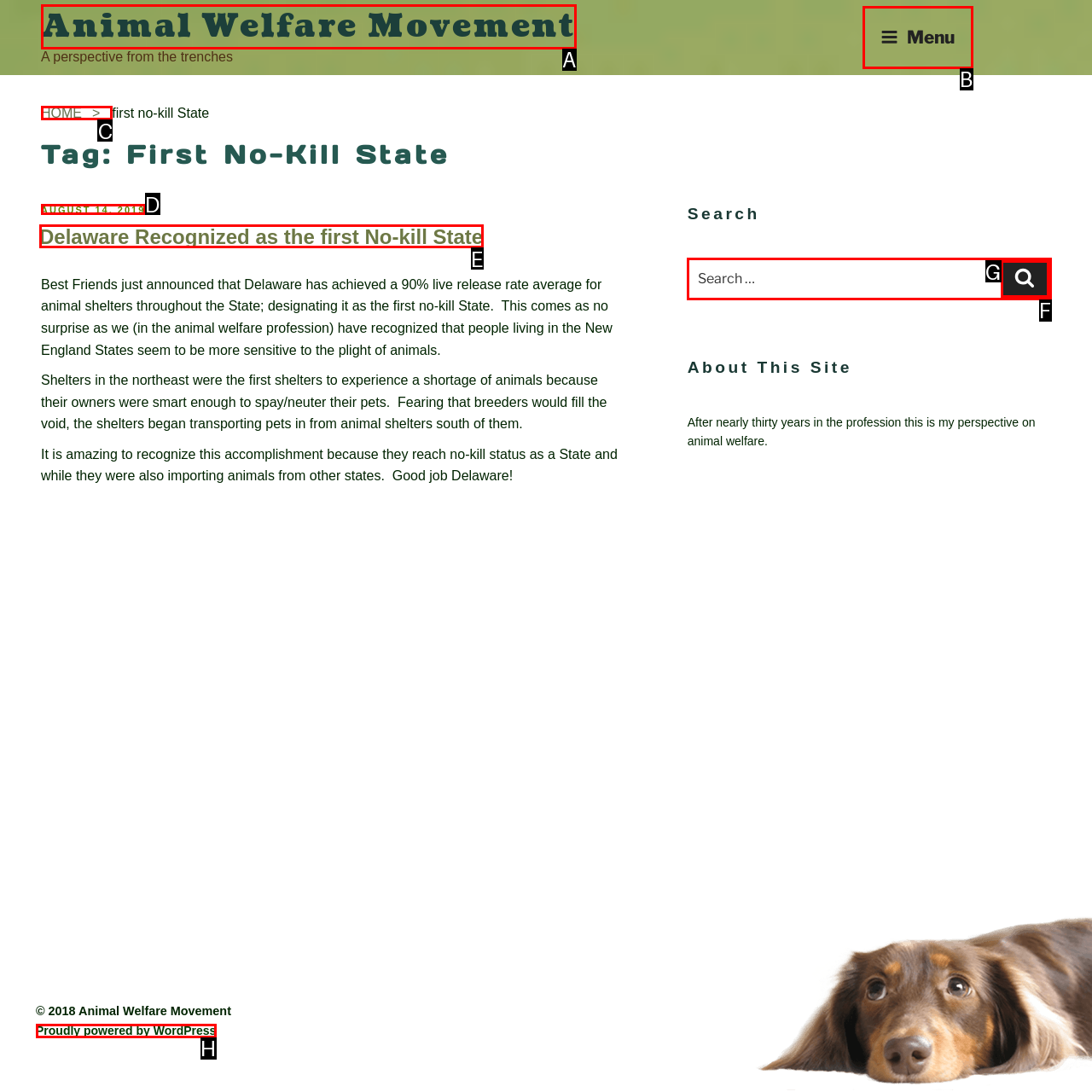Tell me which one HTML element I should click to complete the following instruction: Go to the 'HOME' page
Answer with the option's letter from the given choices directly.

C